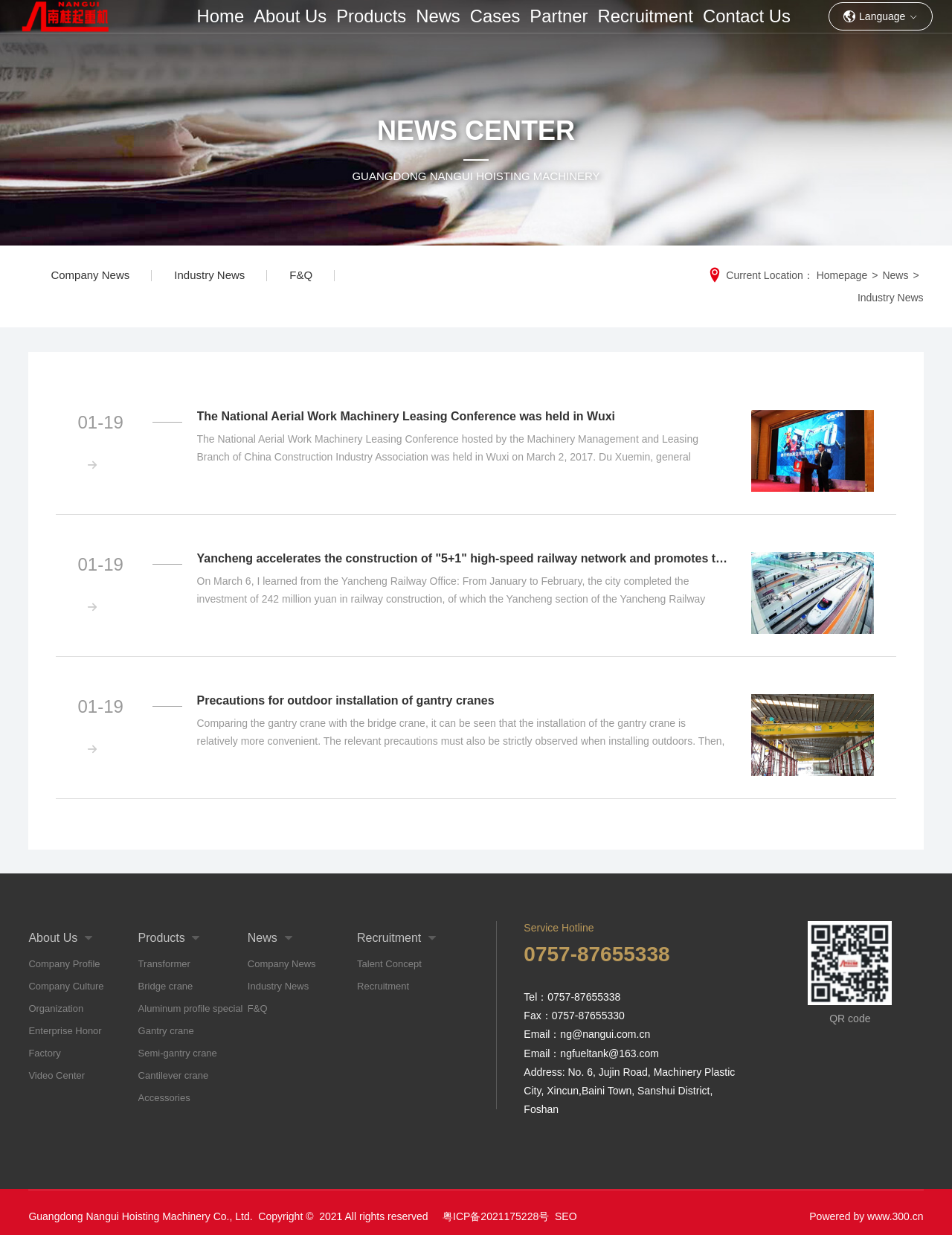Elaborate on the webpage's design and content in a detailed caption.

This webpage is about Guangdong Nangui Hoisting Machinery Co., Ltd, a company that specializes in transformers, smart cranes, and smart stackers. At the top of the page, there is a logo and a navigation menu with links to different sections of the website, including Home, About Us, Products, News, Cases, Partner, Recruitment, and Contact Us.

Below the navigation menu, there is a banner with the company name and a brief introduction. On the left side of the page, there is a sidebar with links to various sub-sections, including Company Profile, Company Culture, Organization, Enterprise Honor, Factory, Video Center, and more.

The main content of the page is divided into several sections. The first section is the News section, which features a heading "NEWS CENTER" and several news articles with titles, dates, and brief summaries. Each news article has a link to read more and an image of the company's logo.

The news articles are arranged in a vertical list, with the most recent articles at the top. Each article has a heading, a brief summary, and an image of the company's logo. The articles are about various topics related to the company and the industry, such as conferences, product launches, and company news.

At the bottom of the page, there is a footer with links to various sections of the website, including About Us, Products, News, Cases, Partner, Recruitment, and Contact Us. There is also a copyright notice and a link to the company's homepage.